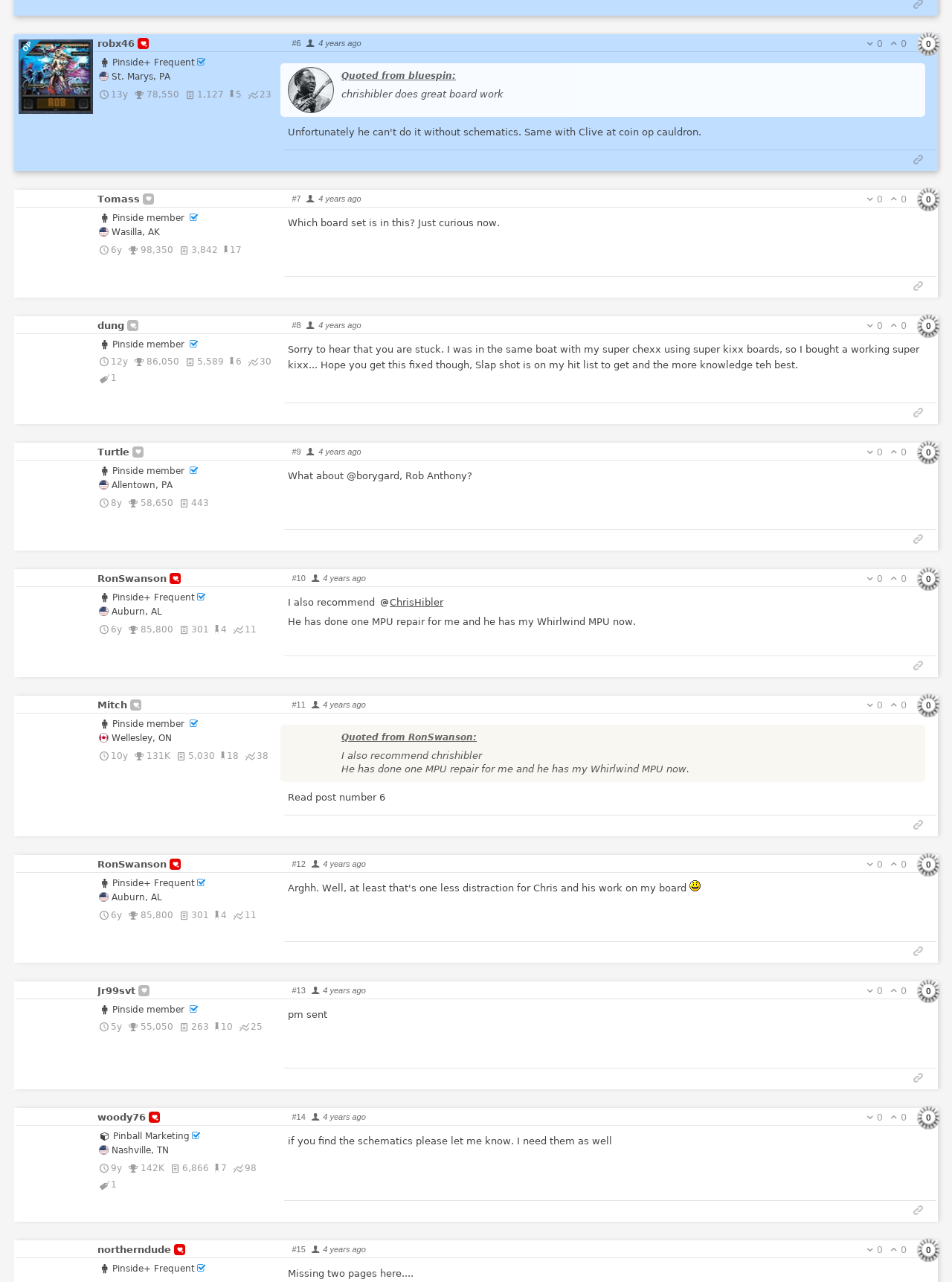What is the location of user ROB?
Please respond to the question with a detailed and informative answer.

I found the location of user ROB by looking at the text next to the username ROB, which mentions 'US St. Marys, PA'.